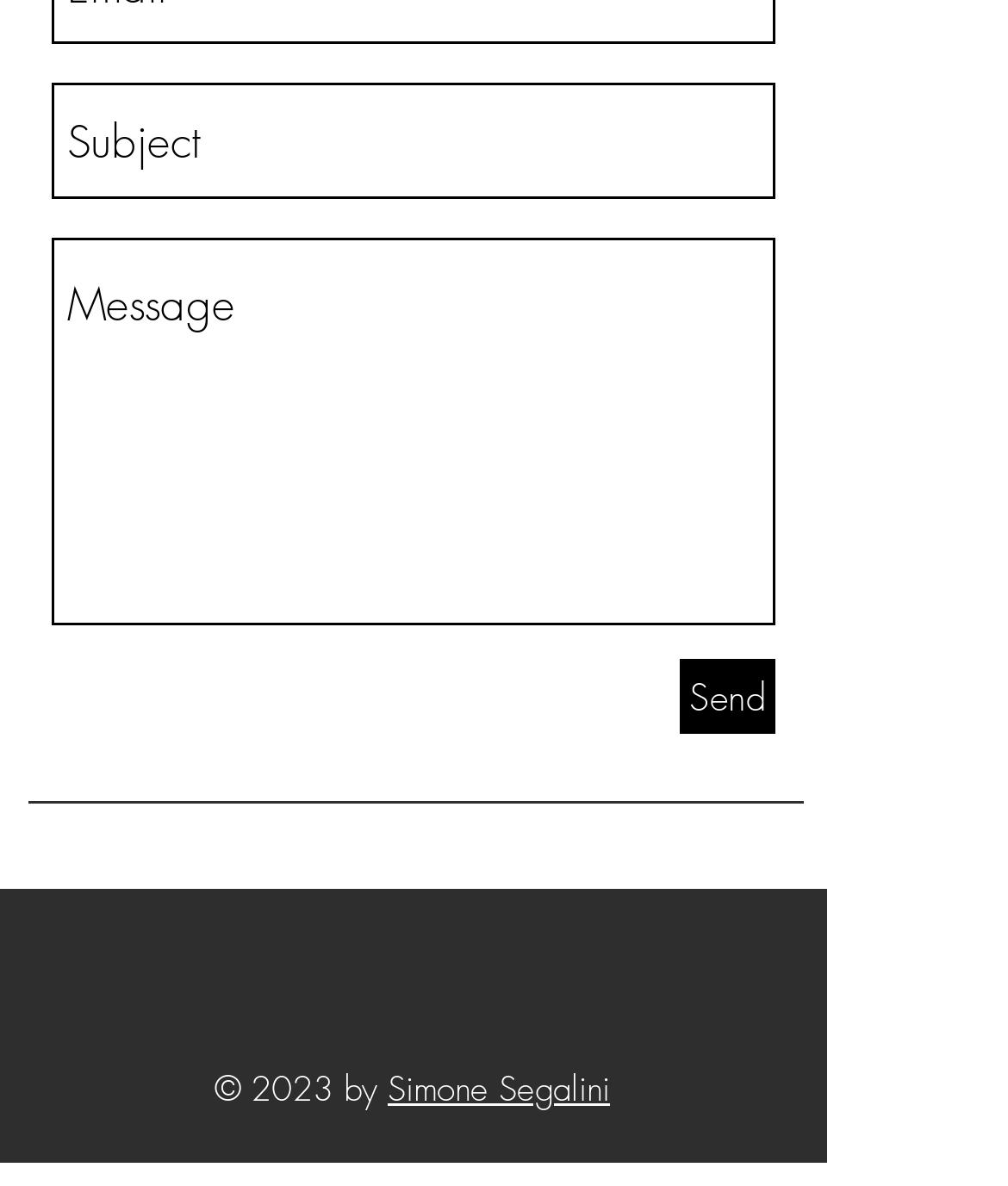Respond with a single word or phrase to the following question: What is the function of the textboxes?

To enter a subject and a message